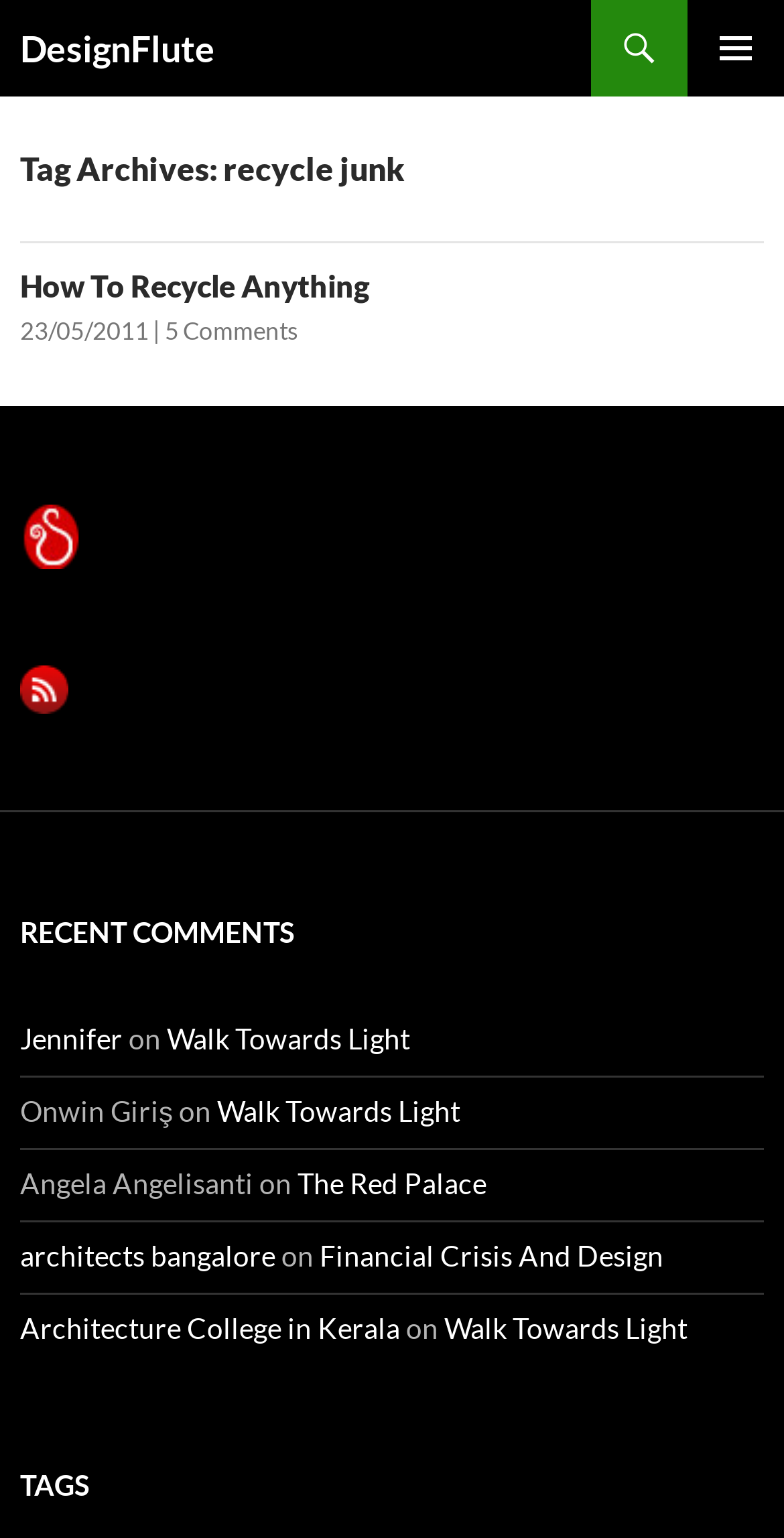Could you find the bounding box coordinates of the clickable area to complete this instruction: "view the recent comments"?

[0.026, 0.654, 0.974, 0.888]